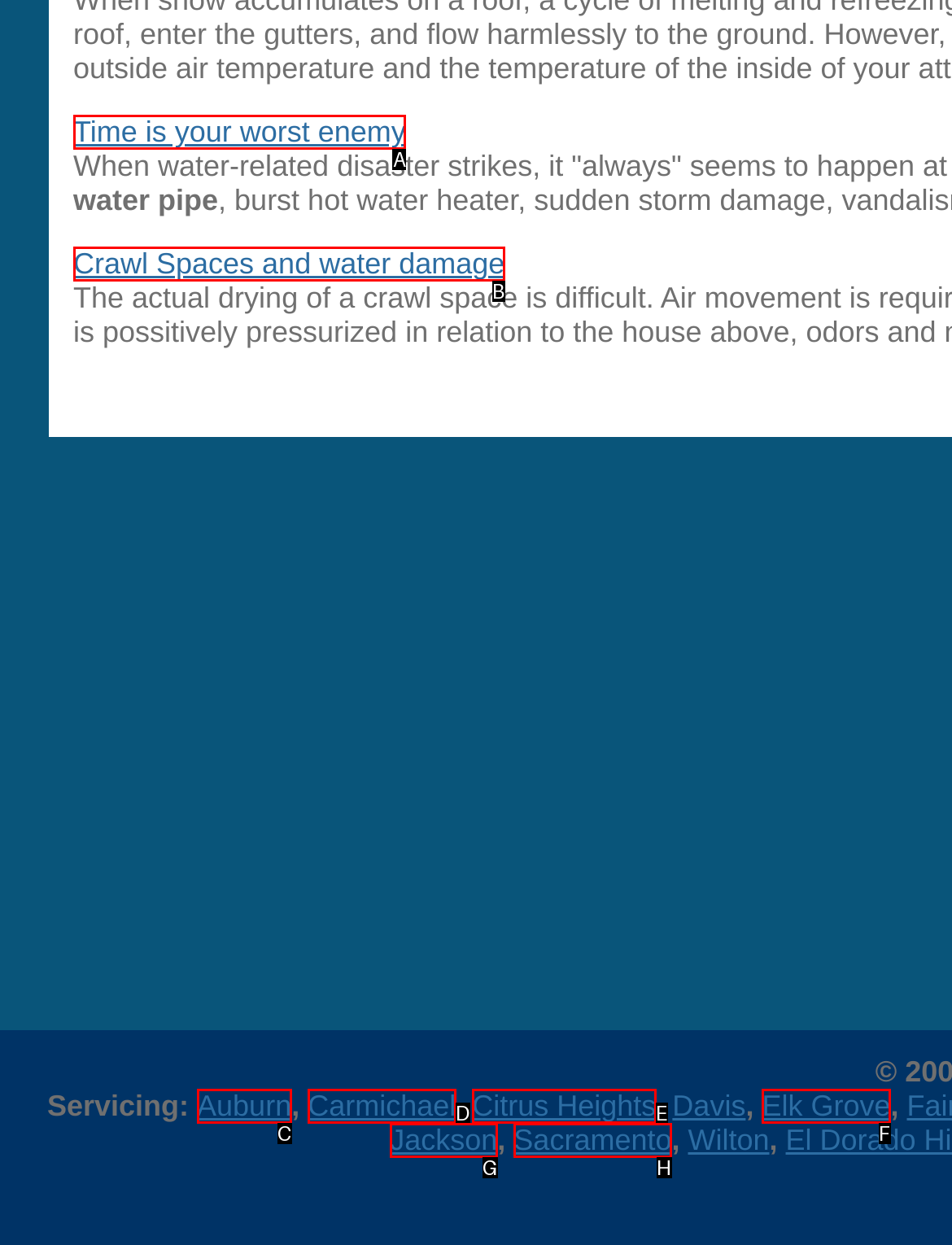Determine the HTML element that best aligns with the description: September 2013
Answer with the appropriate letter from the listed options.

None